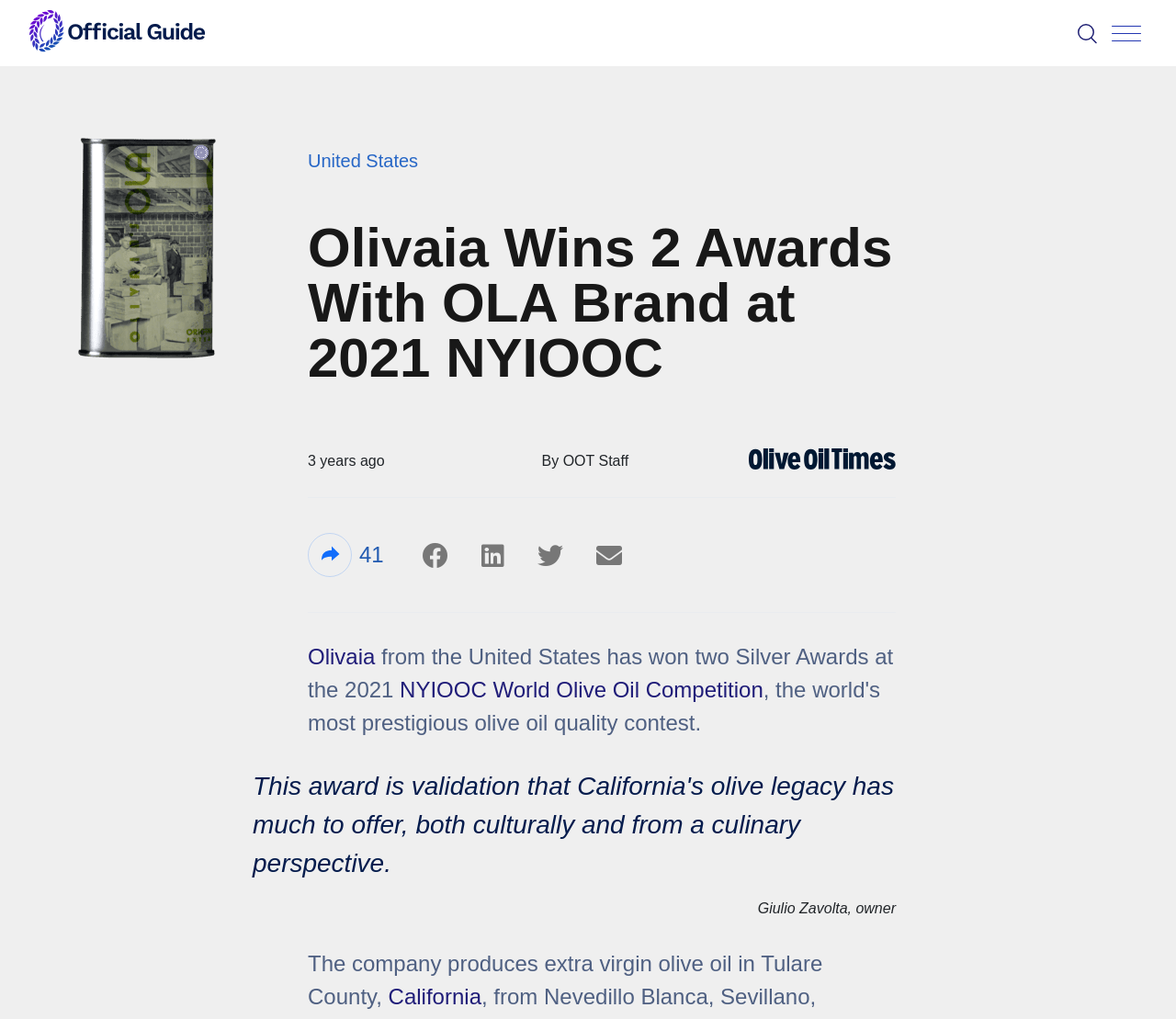Bounding box coordinates are given in the format (top-left x, top-left y, bottom-right x, bottom-right y). All values should be floating point numbers between 0 and 1. Provide the bounding box coordinate for the UI element described as: parent_node: 41 aria-label="Share on Facebook"

[0.351, 0.525, 0.389, 0.569]